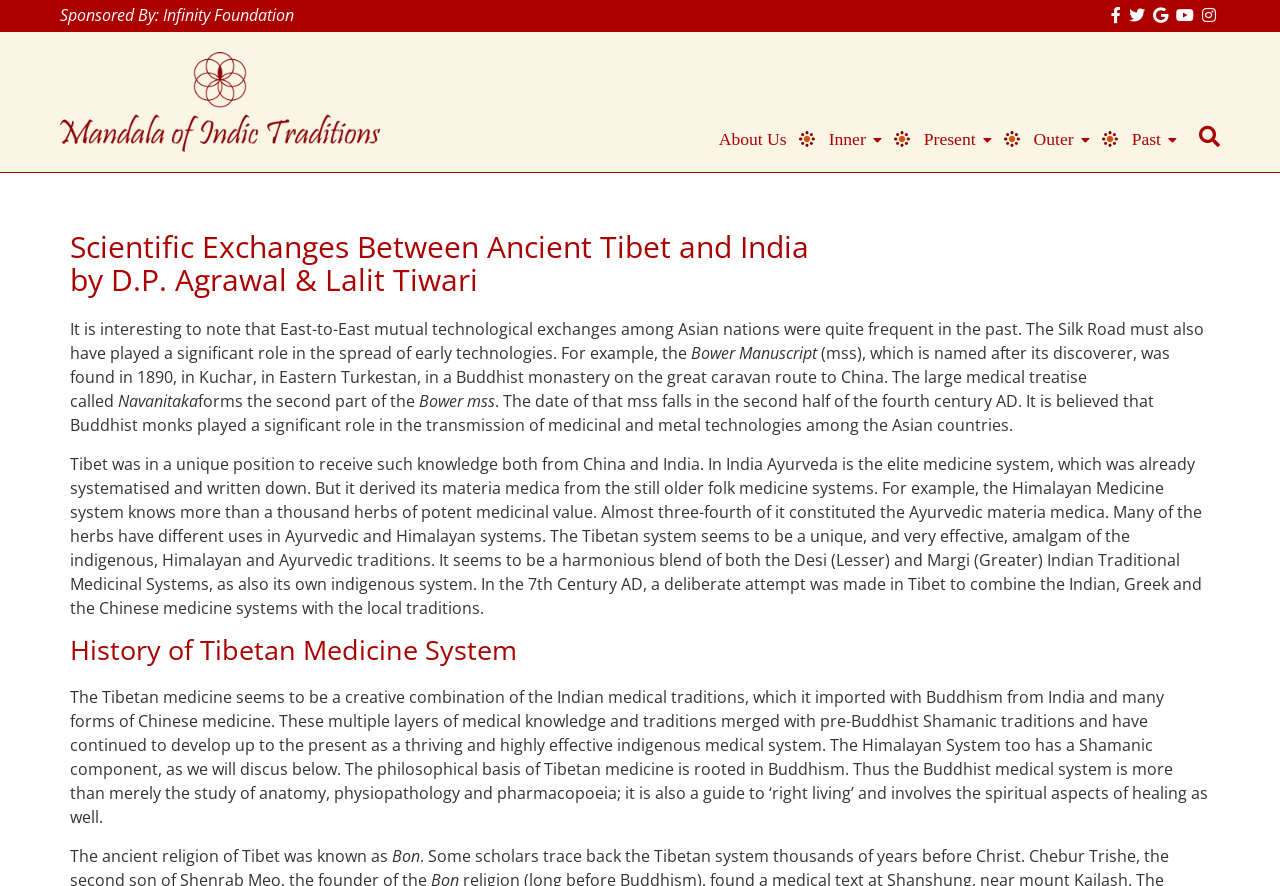Please give a one-word or short phrase response to the following question: 
What is the name of the ancient religion of Tibet?

Bon